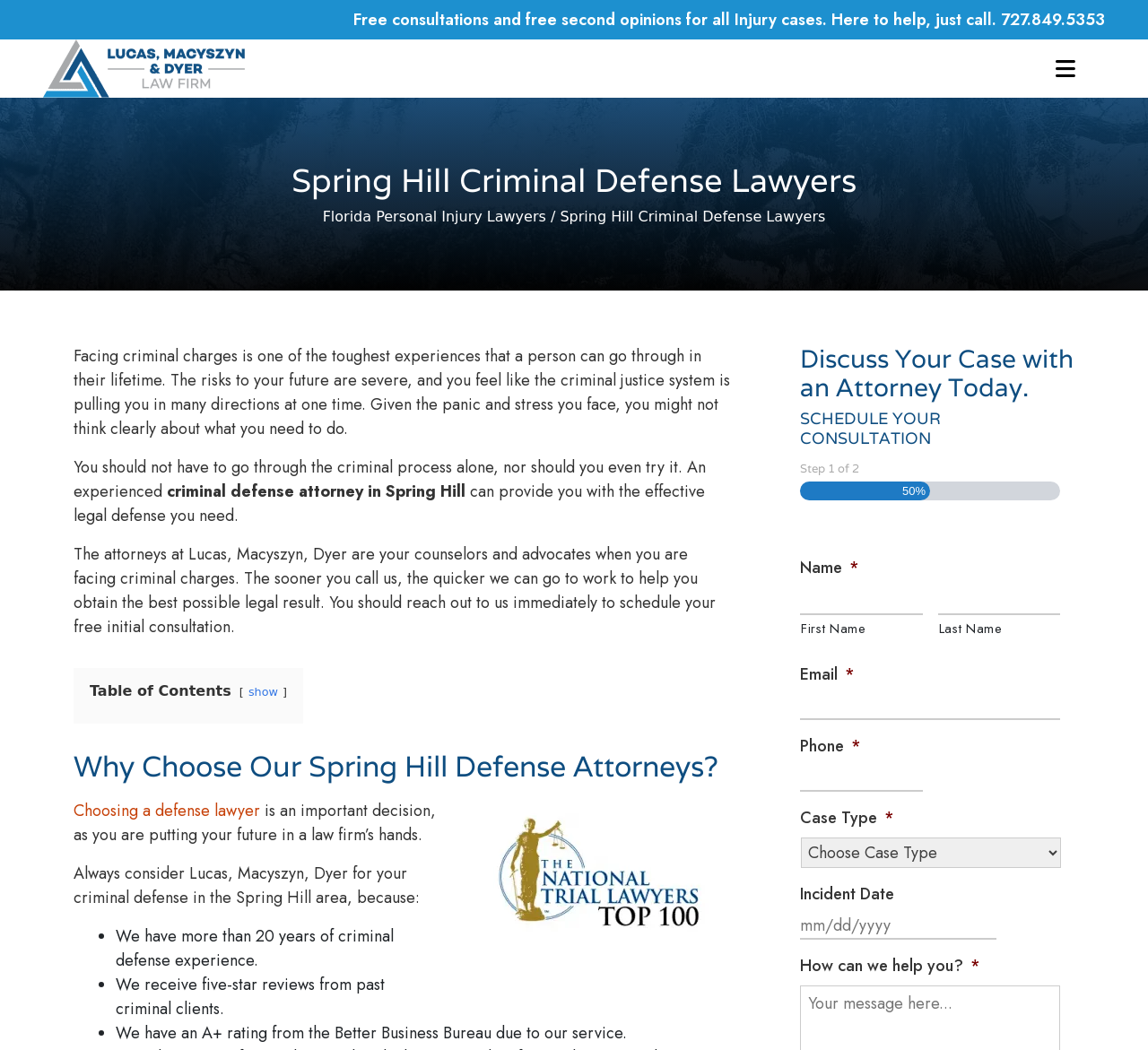Find the bounding box coordinates for the area you need to click to carry out the instruction: "Call the phone number for free consultations and free second opinions". The coordinates should be four float numbers between 0 and 1, indicated as [left, top, right, bottom].

[0.308, 0.008, 0.962, 0.03]